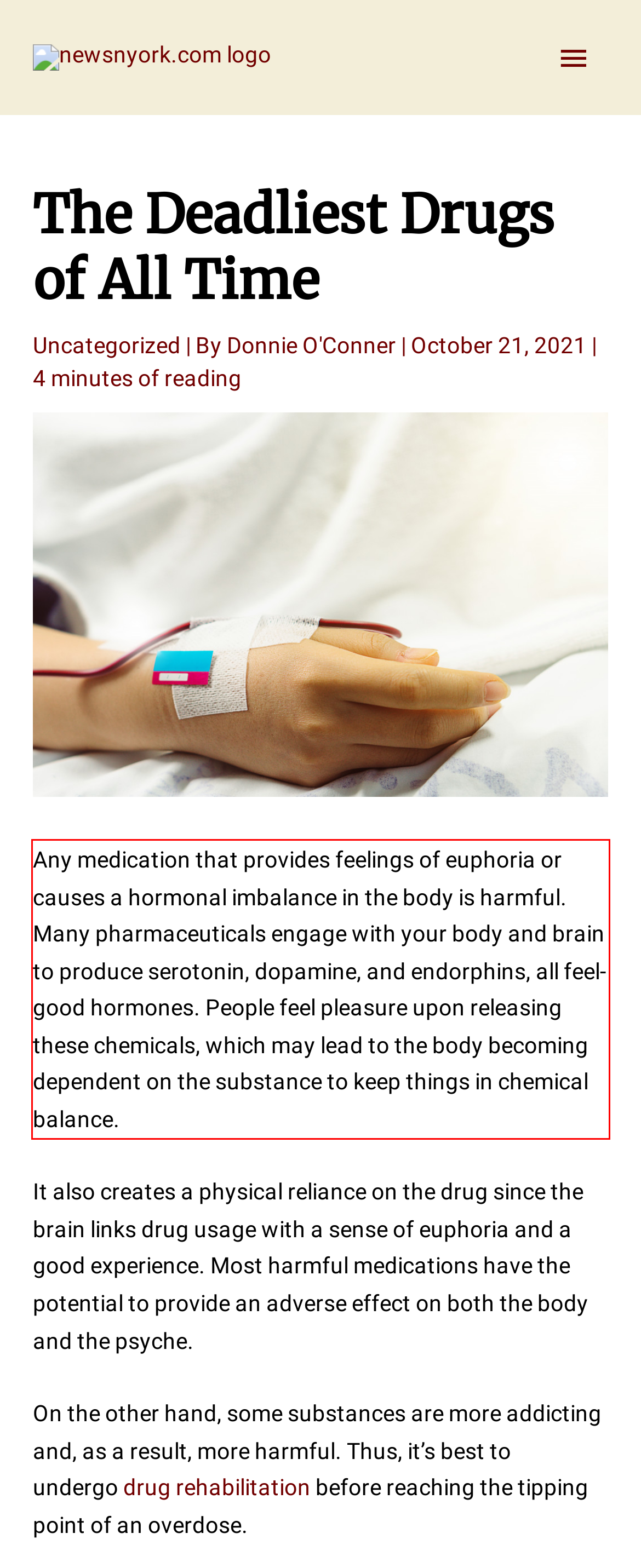Using OCR, extract the text content found within the red bounding box in the given webpage screenshot.

Any medication that provides feelings of euphoria or causes a hormonal imbalance in the body is harmful. Many pharmaceuticals engage with your body and brain to produce serotonin, dopamine, and endorphins, all feel-good hormones. People feel pleasure upon releasing these chemicals, which may lead to the body becoming dependent on the substance to keep things in chemical balance.